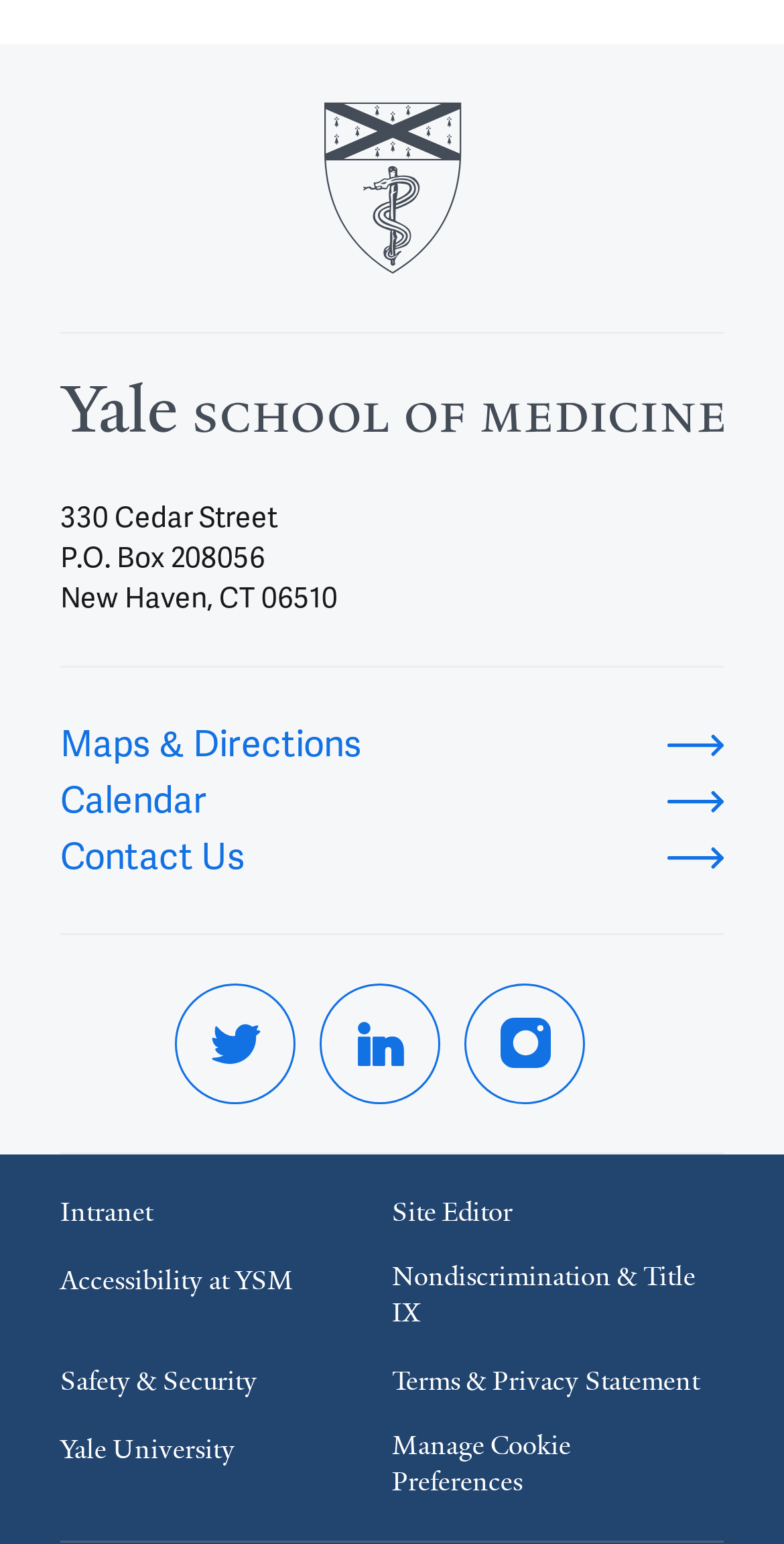Mark the bounding box of the element that matches the following description: "aria-label="twitter"".

[0.223, 0.637, 0.377, 0.715]